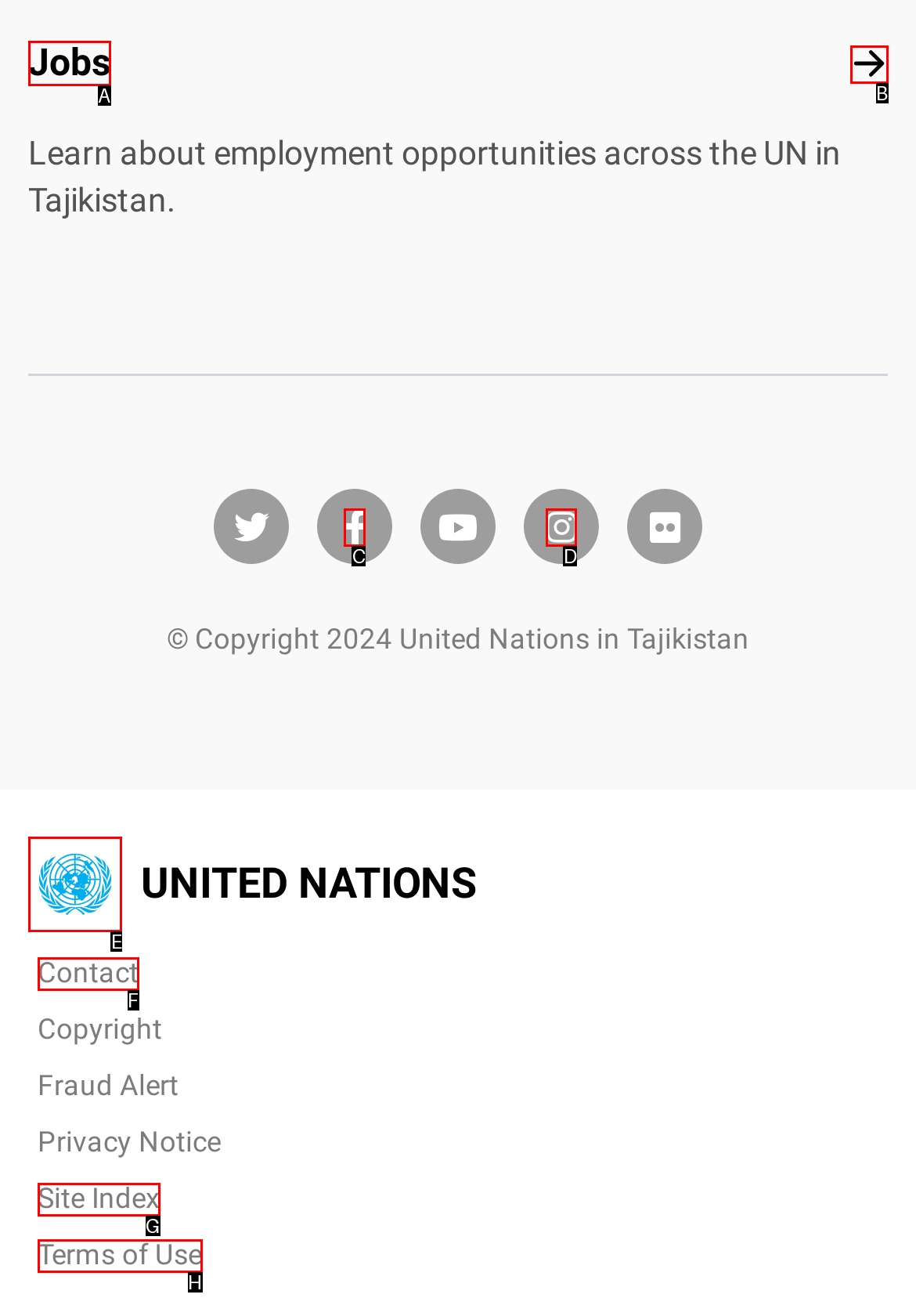Determine which HTML element should be clicked for this task: View United Nations logo
Provide the option's letter from the available choices.

E